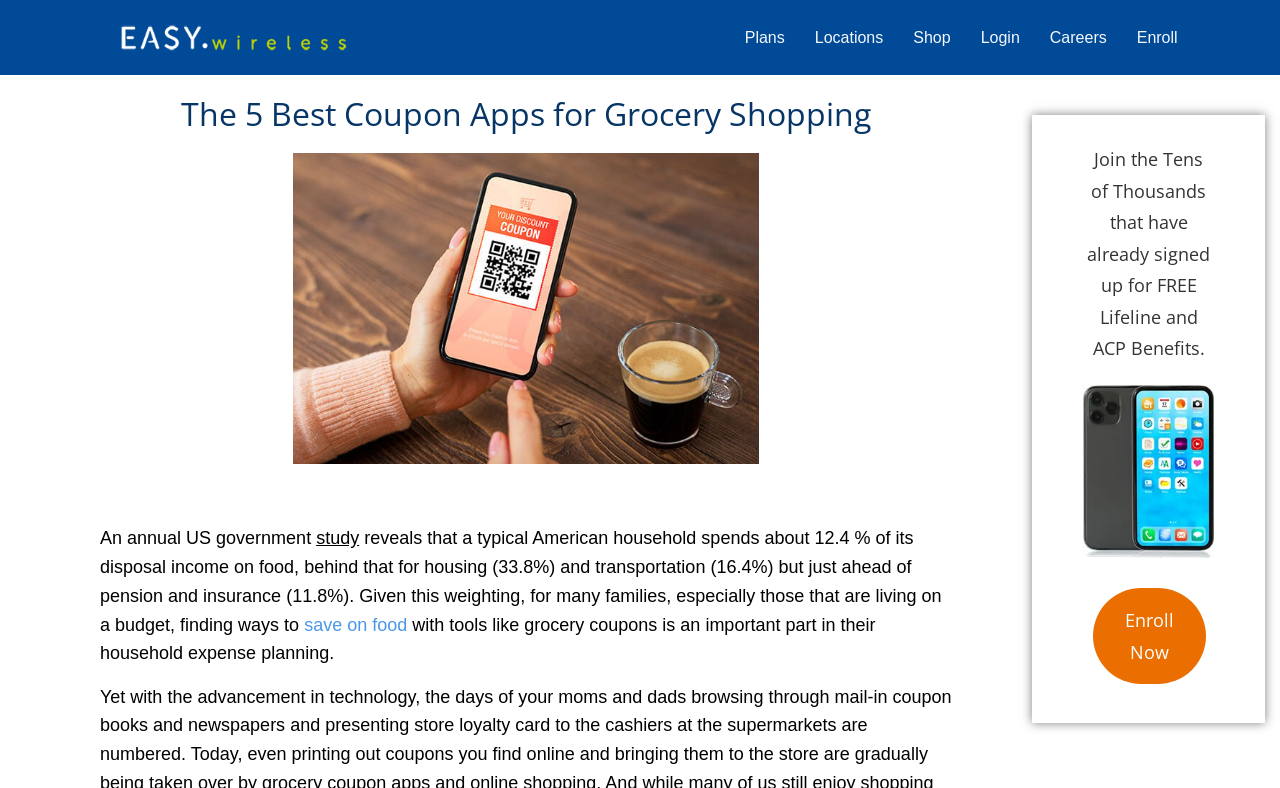Identify the bounding box of the HTML element described as: "Locations".

[0.637, 0.031, 0.69, 0.064]